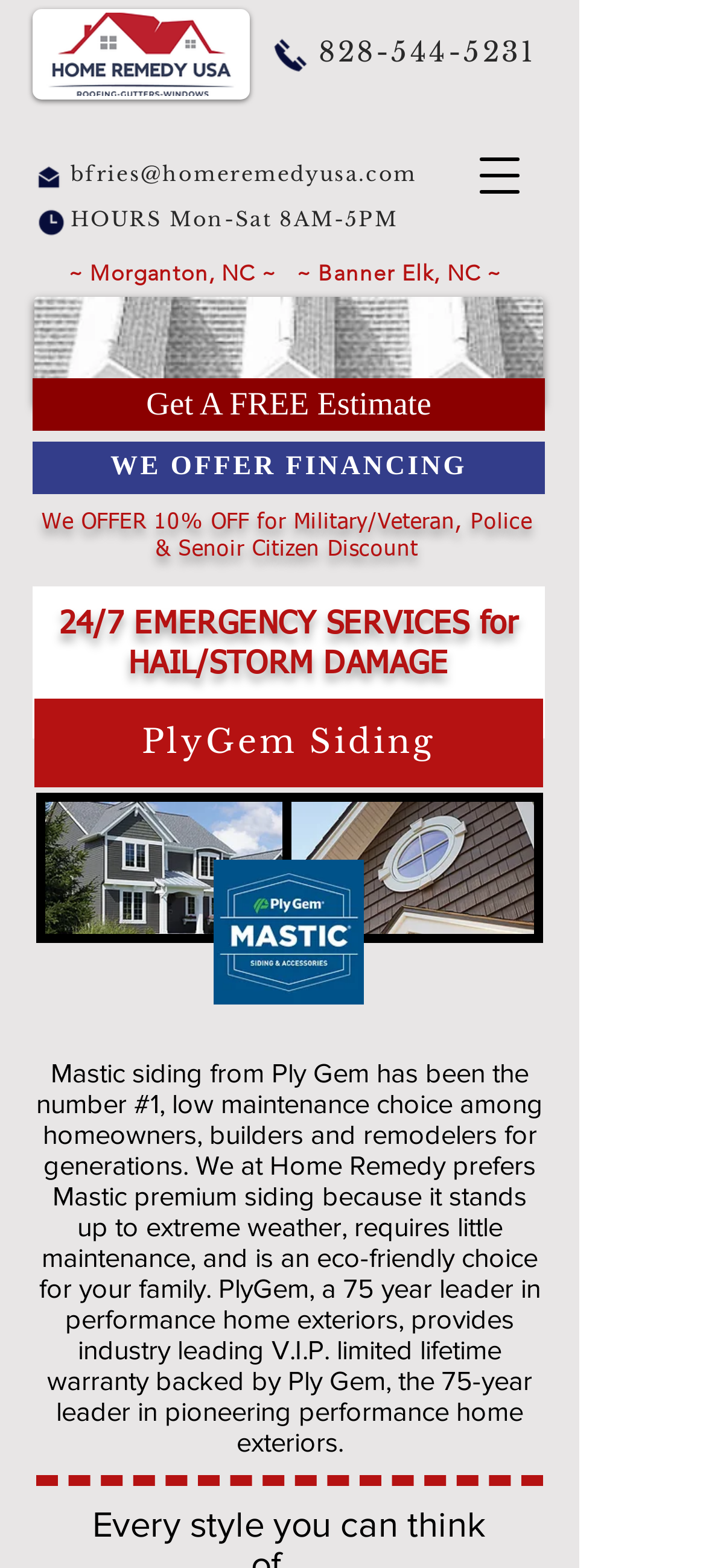What is the phone number on the webpage?
Please use the image to deliver a detailed and complete answer.

I found the phone number by looking at the heading element with the text '828-544-5231' which is also a link. This element is located near the top of the webpage, indicating that it is a contact information.